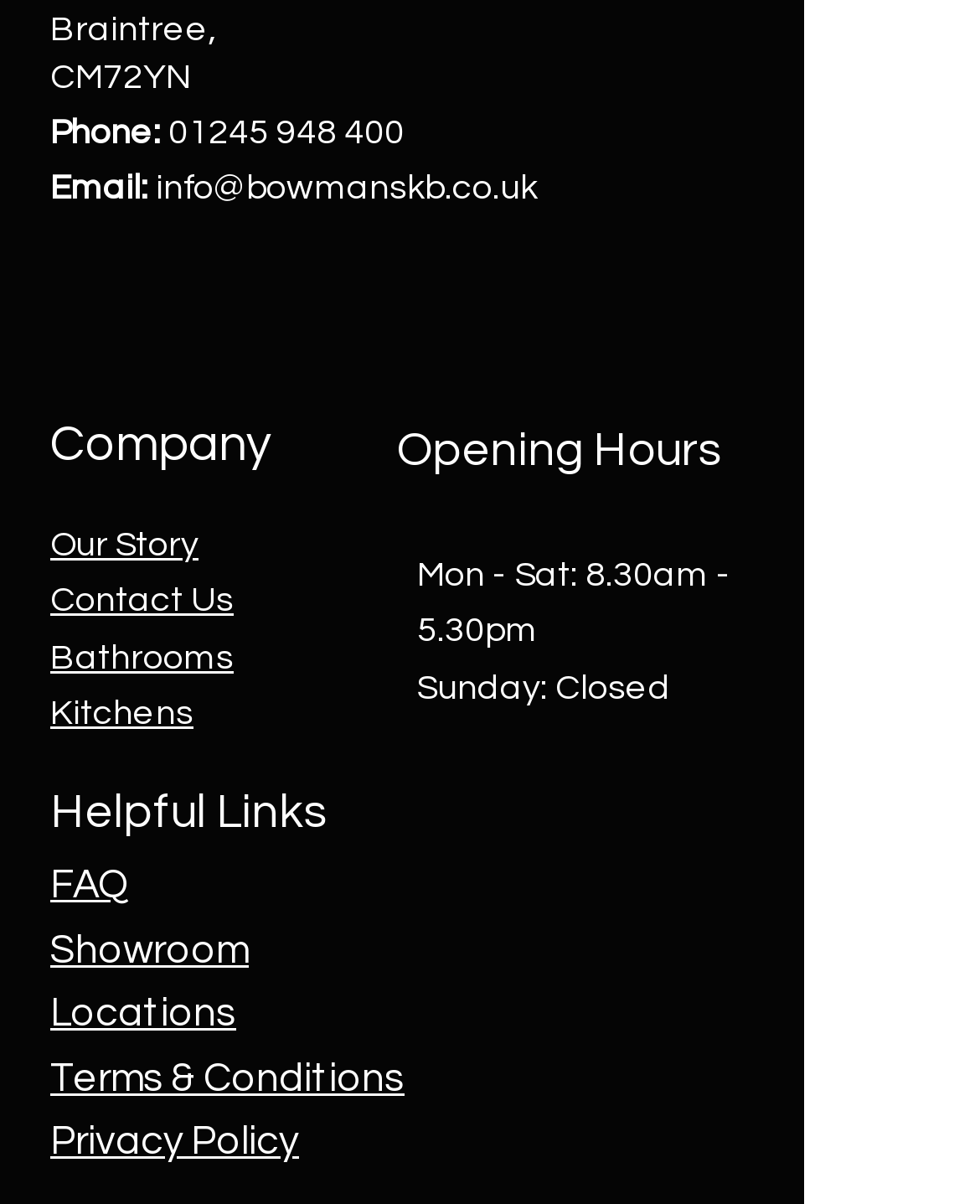What is the company's email address?
Based on the image, give a one-word or short phrase answer.

info@bowmanskb.co.uk